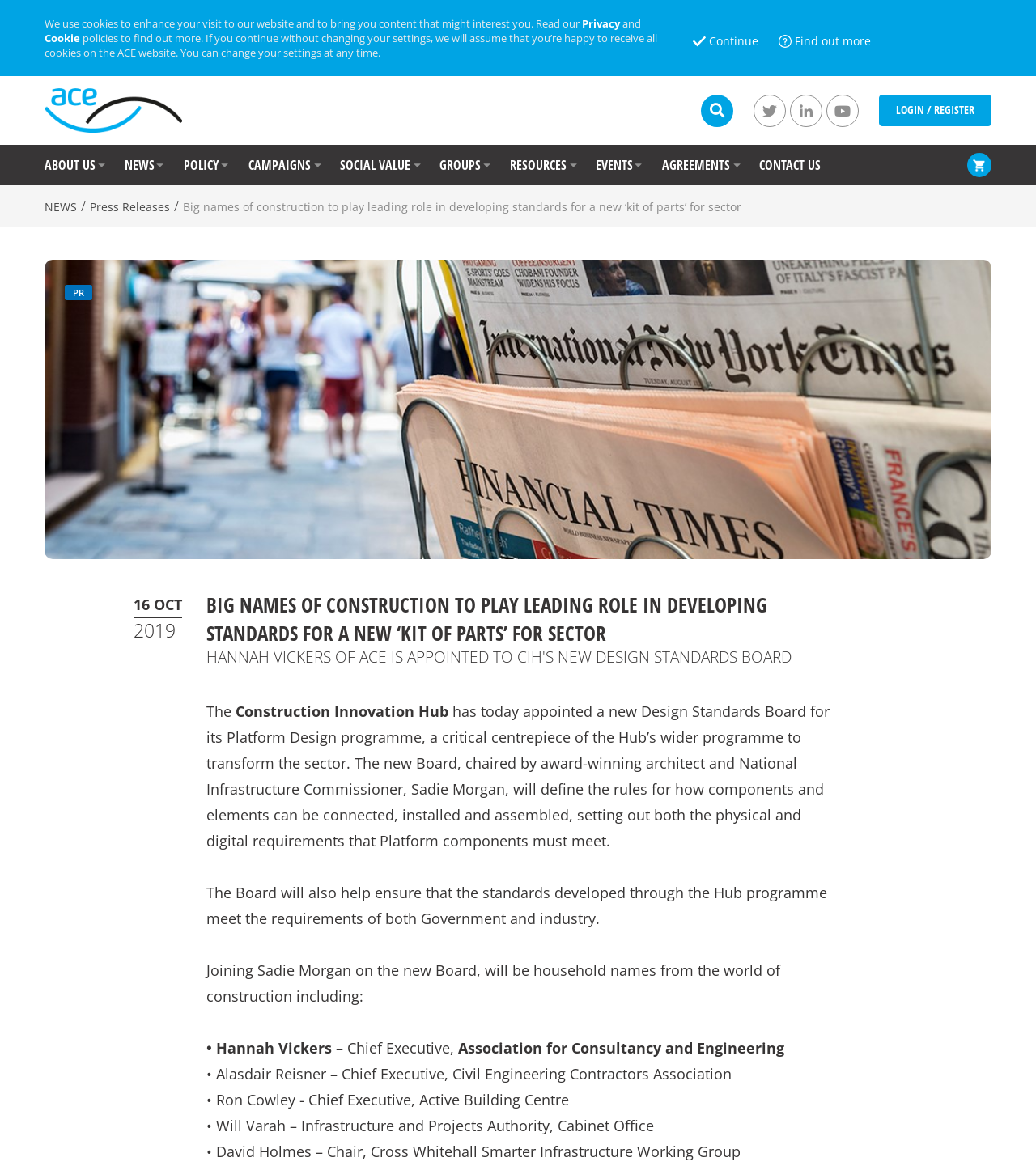Produce an extensive caption that describes everything on the webpage.

This webpage appears to be a news article or press release from the Association for Consultancy and Engineering (ACE). At the top of the page, there is a notification about cookies and privacy policies, with a "Continue" button and a link to "Find out more". Below this, there is a logo of ACE, accompanied by a link to the organization's website.

The main content of the page is divided into two sections. On the left, there is a navigation menu with links to various sections of the website, including "About Us", "News", "Policy", and others. On the right, there is the main article, which has a title "Big names of construction to play leading role in developing standards for a new ‘kit of parts’ for sector". The article is dated October 16, 2019, and has a brief summary or introduction.

The article itself is a lengthy piece of text that discusses the appointment of a new Design Standards Board for the Construction Innovation Hub's Platform Design programme. The board is chaired by Sadie Morgan, and its members include Hannah Vickers, Chief Executive of ACE, as well as other prominent figures from the construction industry. The article explains the role of the board and its goals in developing standards for the sector.

There are no images on the page, apart from the ACE logo. The layout is clean and easy to read, with clear headings and concise text.